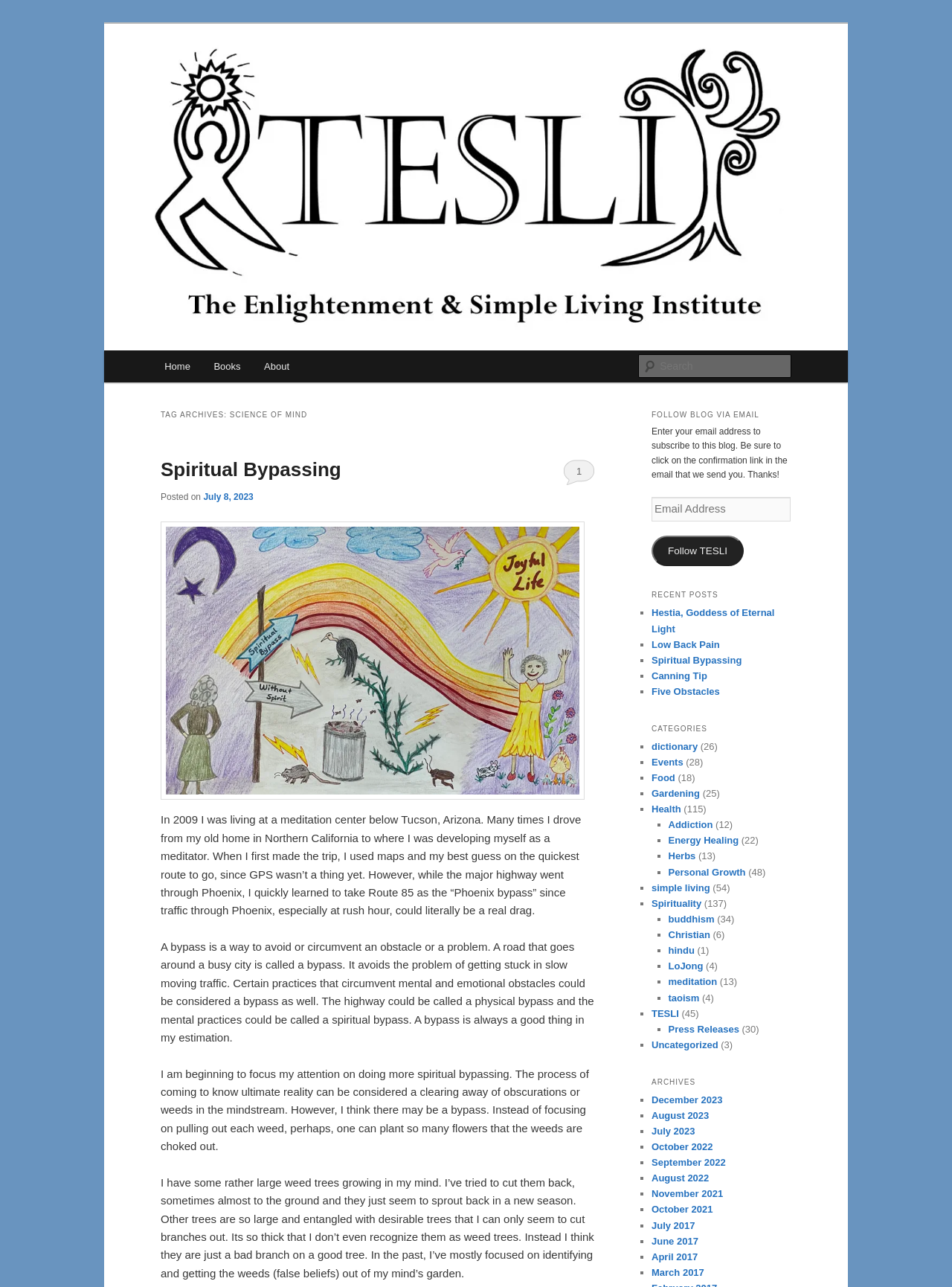Specify the bounding box coordinates of the area to click in order to execute this command: 'Read about Professional Security Consultant'. The coordinates should consist of four float numbers ranging from 0 to 1, and should be formatted as [left, top, right, bottom].

None